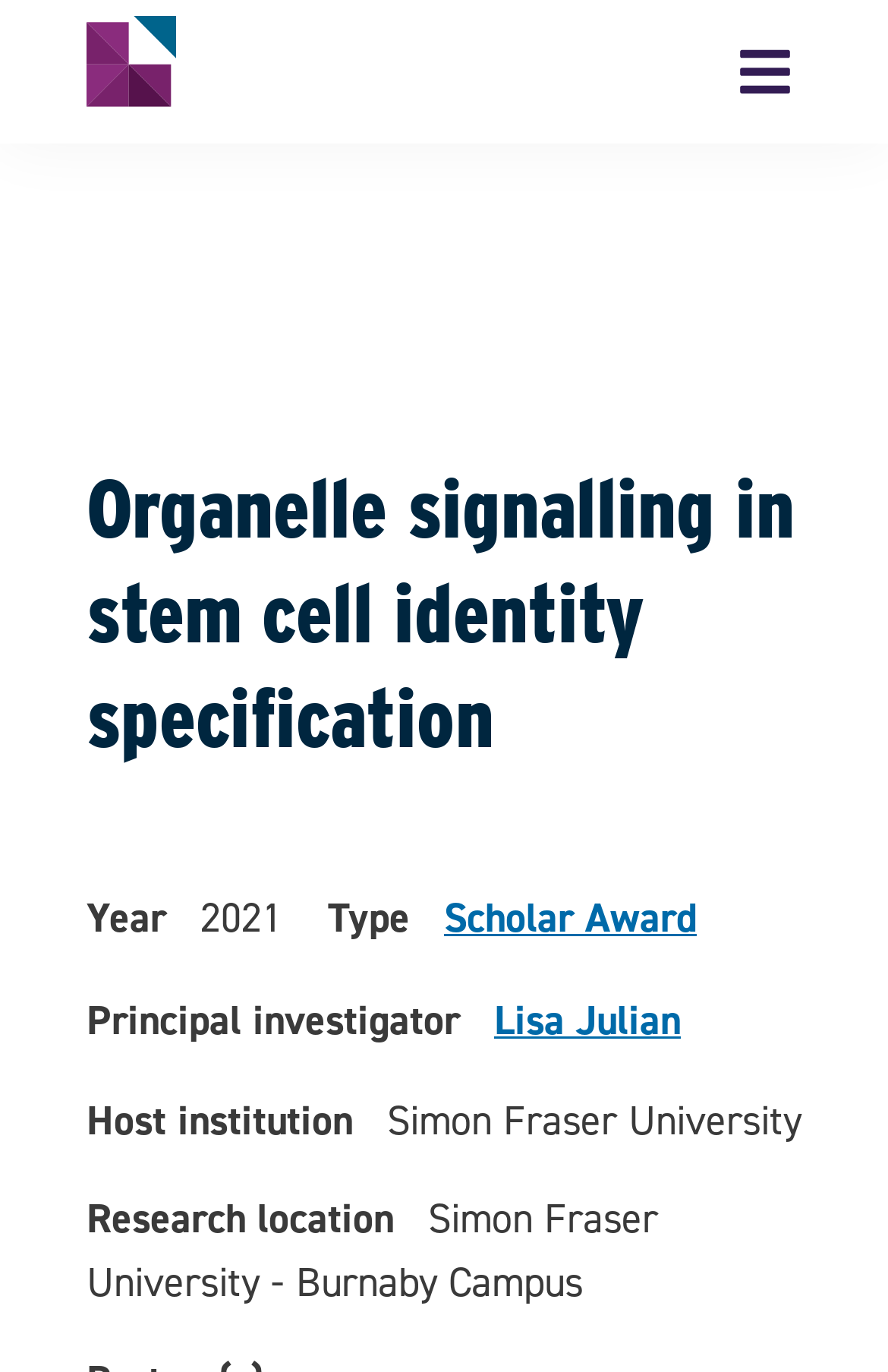What is the host institution?
Please look at the screenshot and answer in one word or a short phrase.

Simon Fraser University